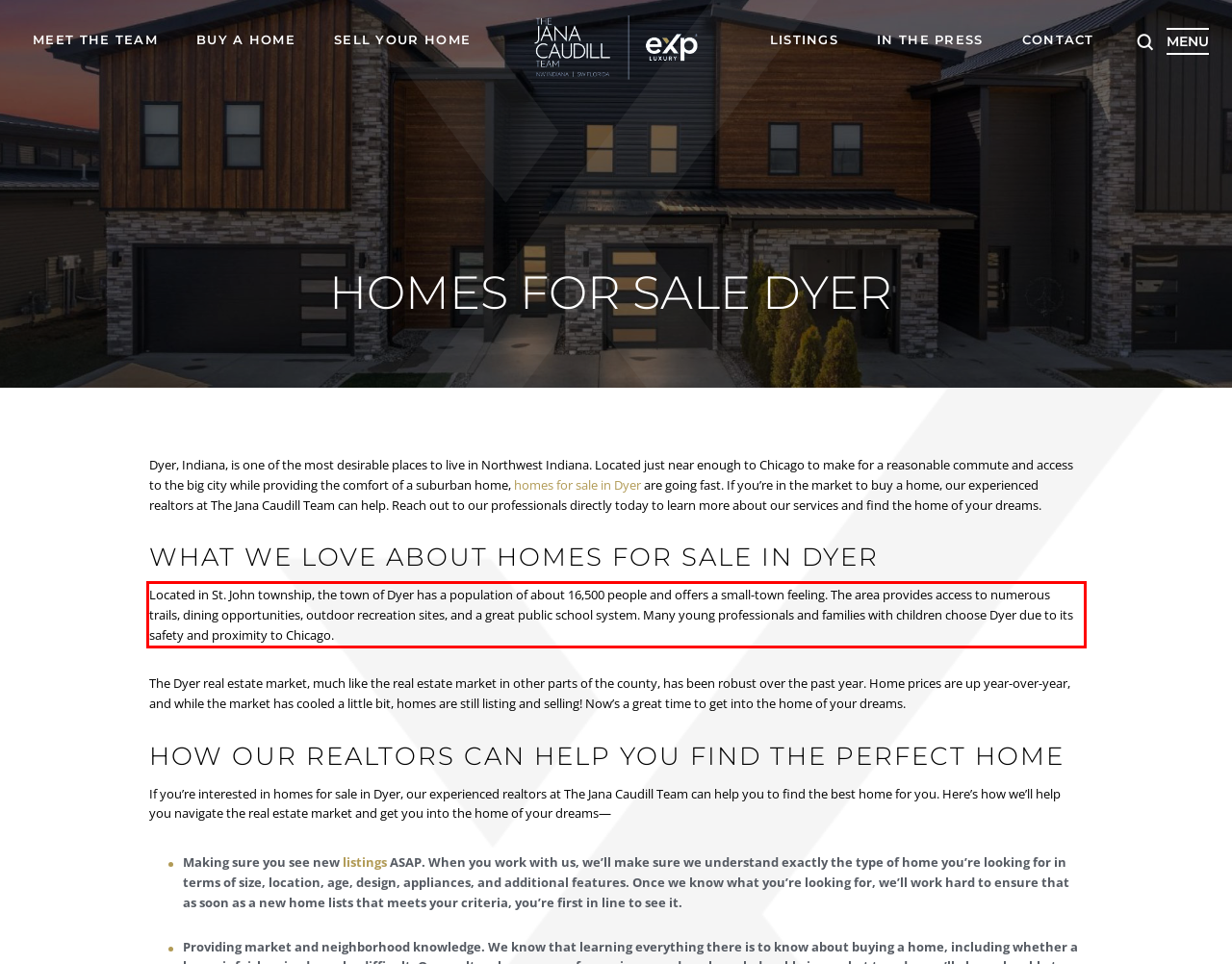You have a screenshot of a webpage with a red bounding box. Use OCR to generate the text contained within this red rectangle.

Located in St. John township, the town of Dyer has a population of about 16,500 people and offers a small-town feeling. The area provides access to numerous trails, dining opportunities, outdoor recreation sites, and a great public school system. Many young professionals and families with children choose Dyer due to its safety and proximity to Chicago.